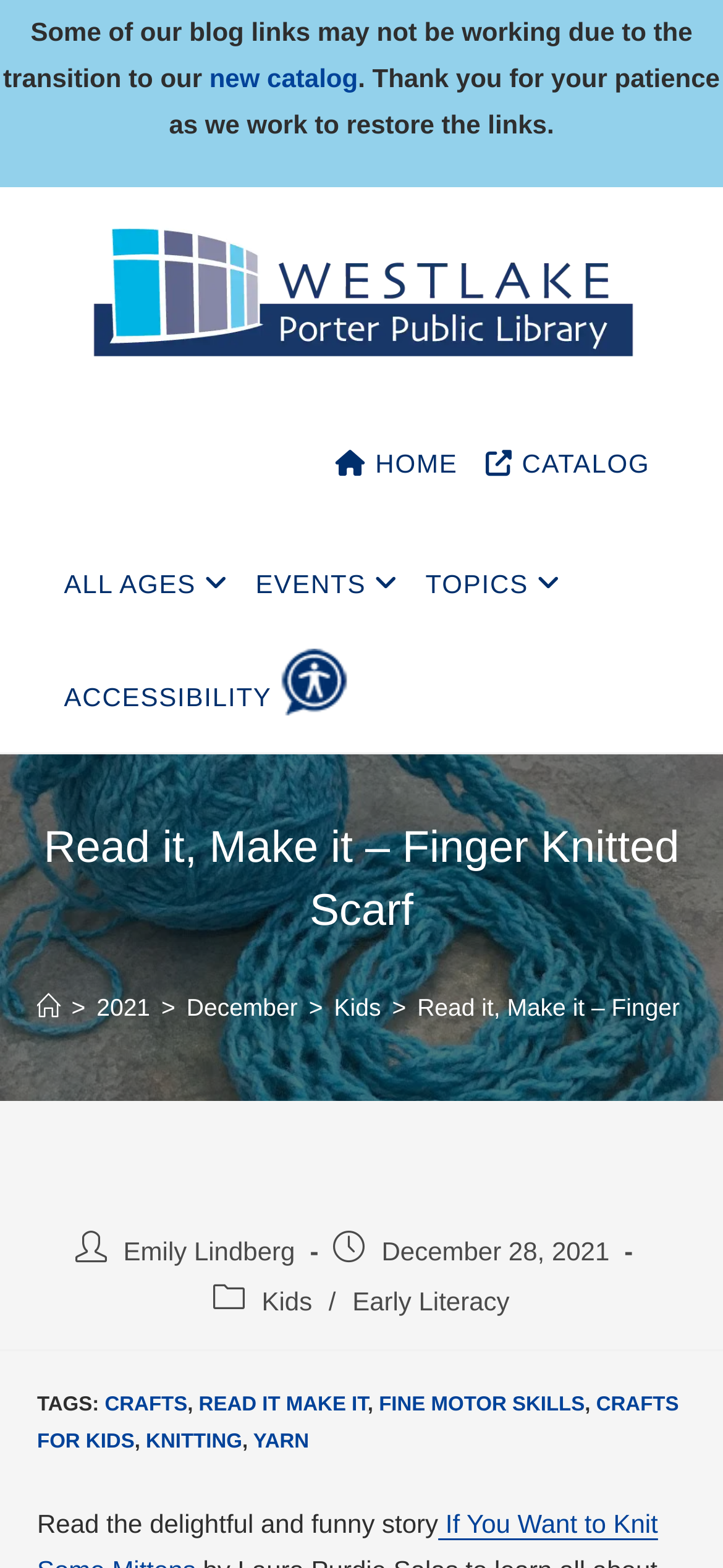Specify the bounding box coordinates (top-left x, top-left y, bottom-right x, bottom-right y) of the UI element in the screenshot that matches this description: title="Go to WPPL's main website"

[0.076, 0.131, 0.924, 0.242]